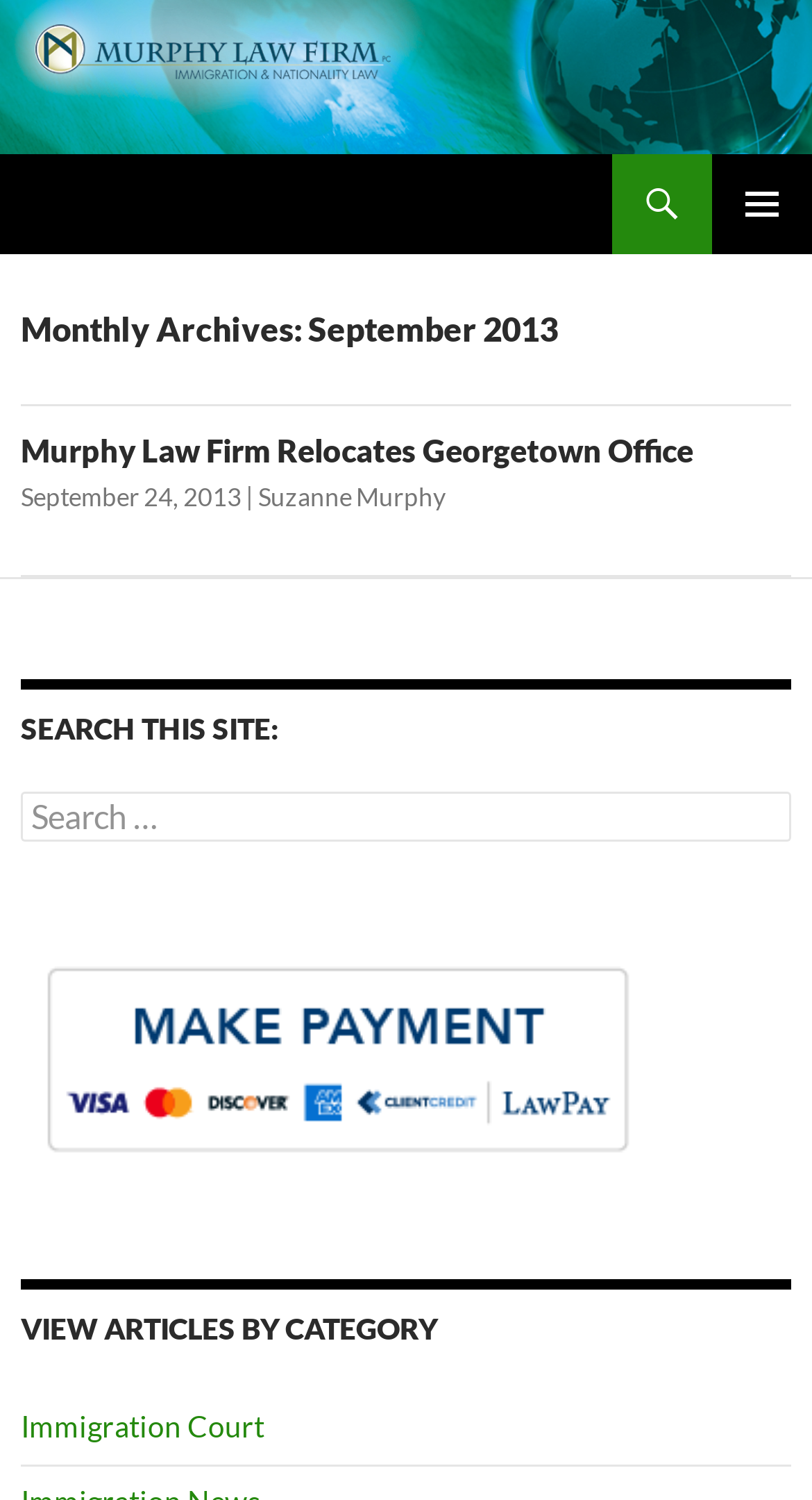Determine the bounding box for the UI element described here: "September 24, 2013".

[0.026, 0.321, 0.297, 0.342]